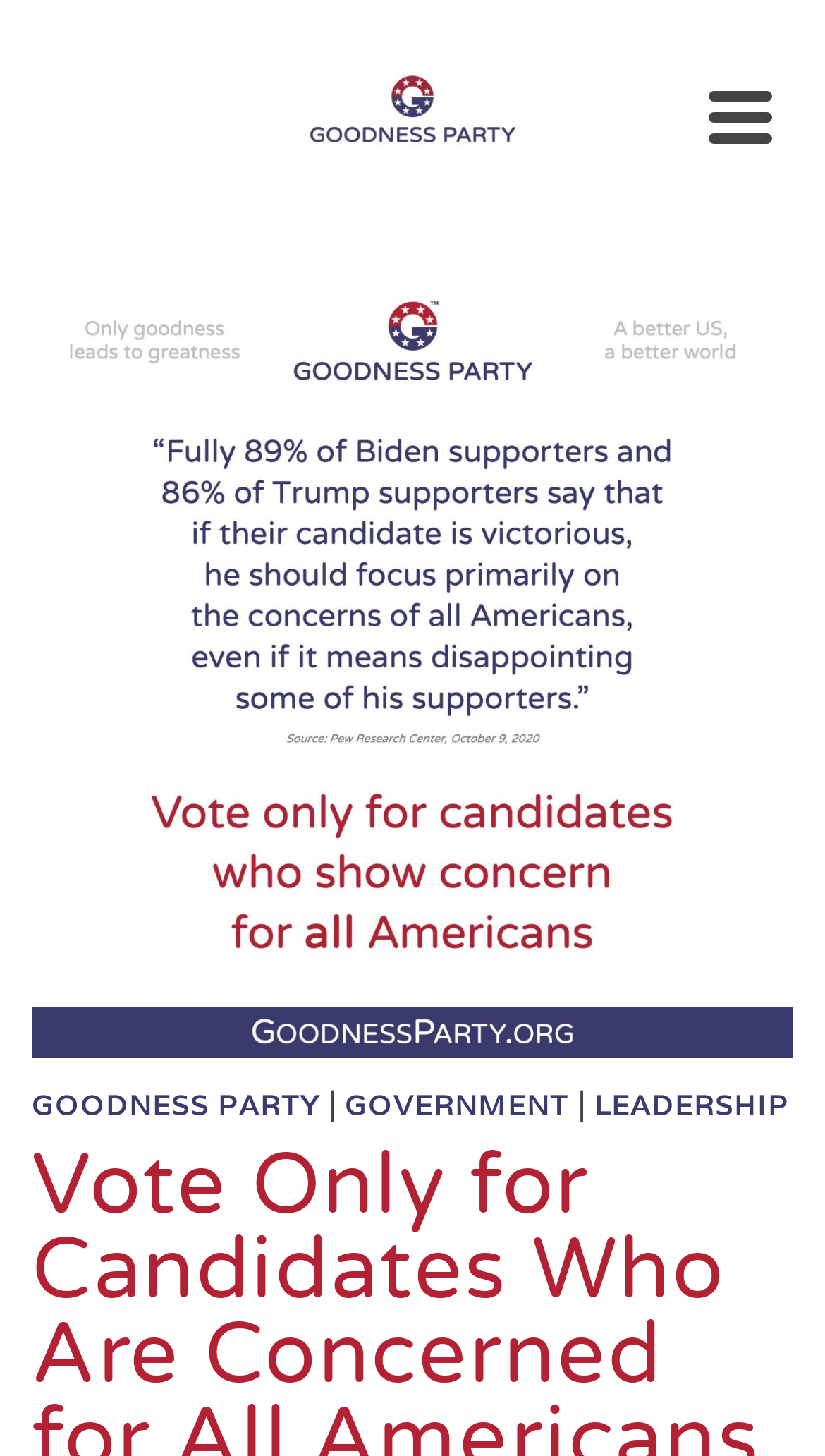How many navigation links are there?
Based on the image, answer the question with as much detail as possible.

The navigation links can be found in the button element with the text 'Navigation'. There are four links under this button, which are 'Goodness Party Vote Only for Candidates Who Show Concern for All Americans', 'GOODNESS PARTY', 'GOVERNMENT', and 'LEADERSHIP'.